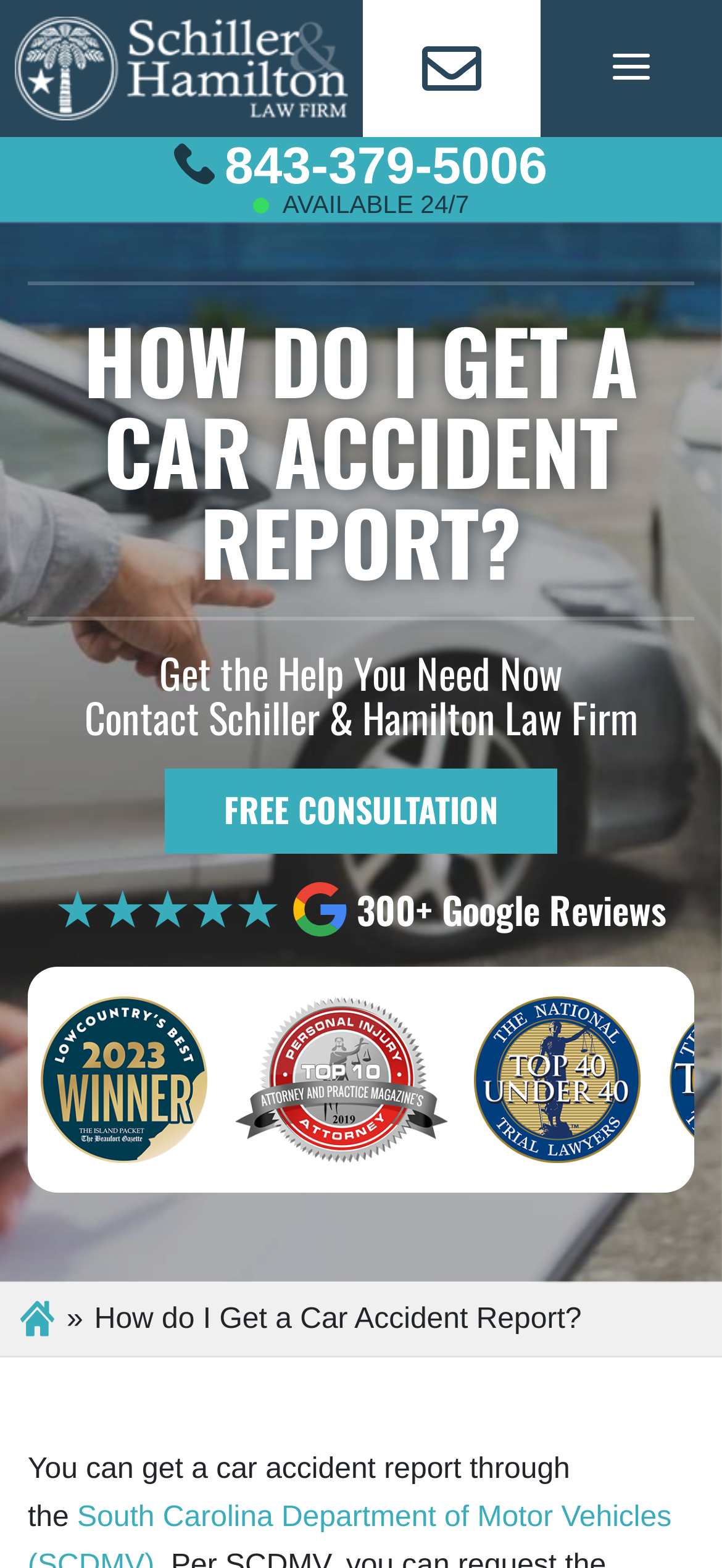What is the name of the law firm that can help with getting a car accident report? Based on the image, give a response in one word or a short phrase.

Schiller & Hamilton Law Firm